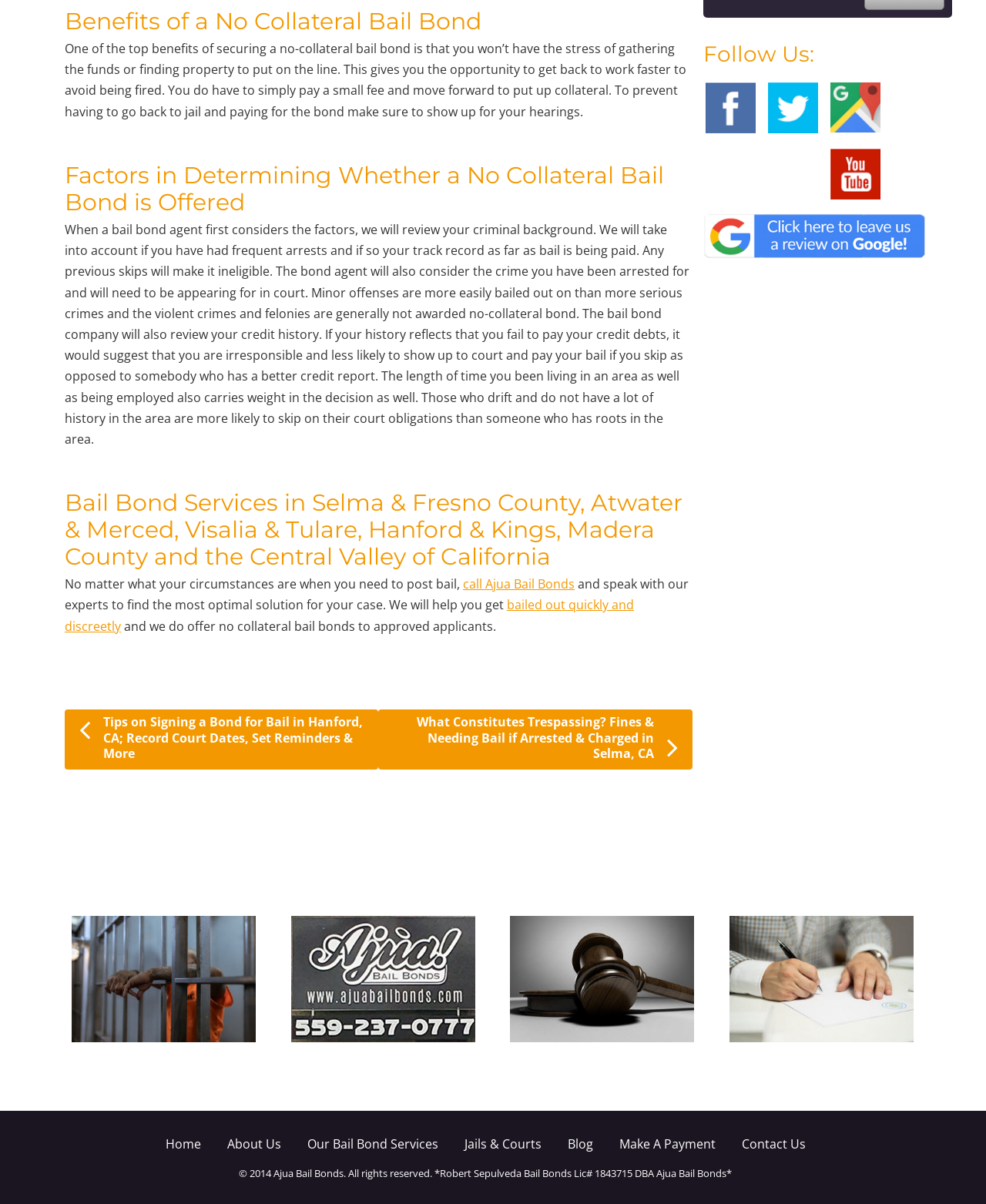How can you get bailed out quickly and discreetly?
Answer the question with a single word or phrase derived from the image.

Call Ajua Bail Bonds